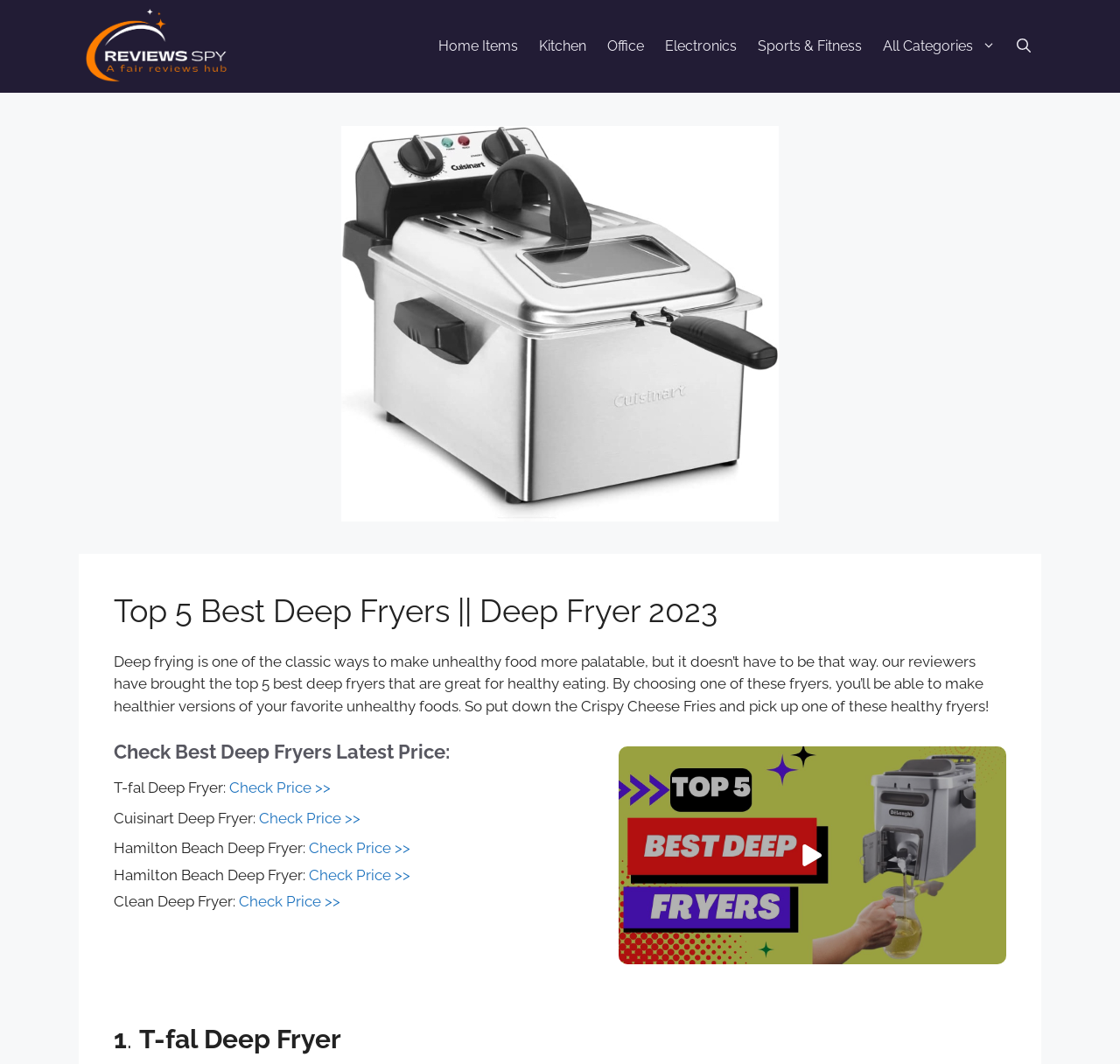Given the element description "Kitchen", identify the bounding box of the corresponding UI element.

[0.472, 0.023, 0.533, 0.064]